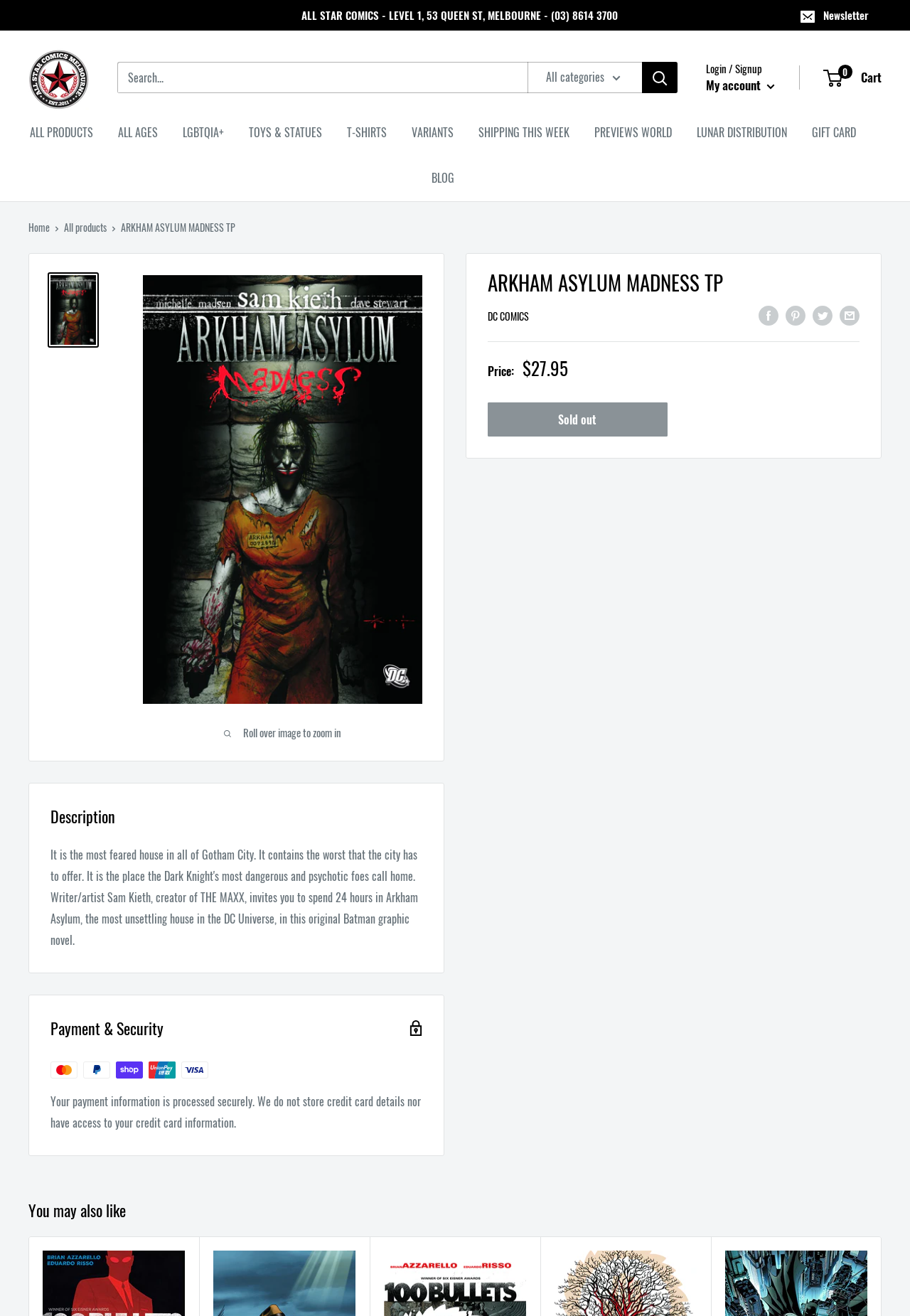Is the product in stock?
Please use the image to provide a one-word or short phrase answer.

No